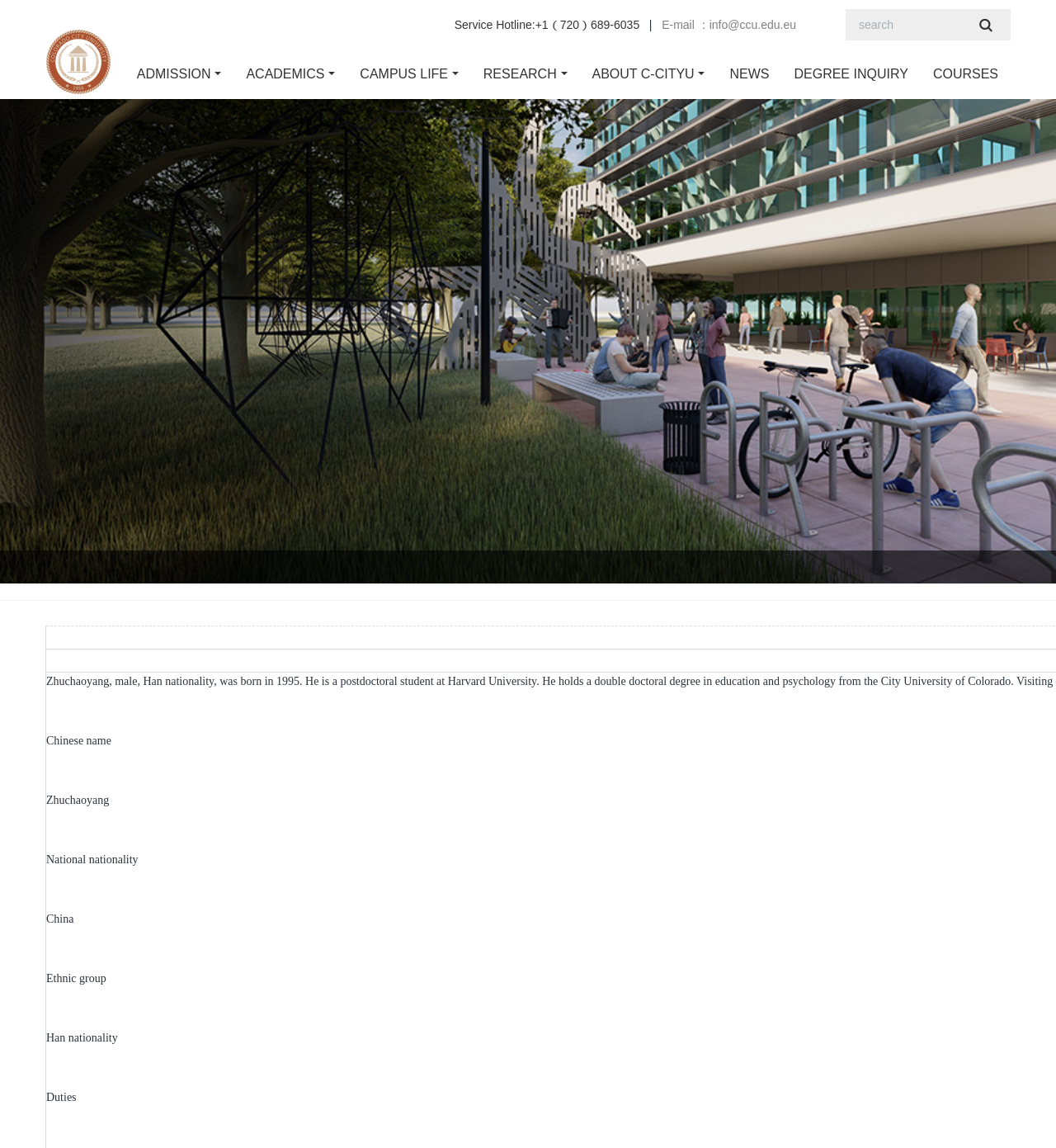What is the ethnic group of the visiting professor?
Using the visual information, respond with a single word or phrase.

Han nationality